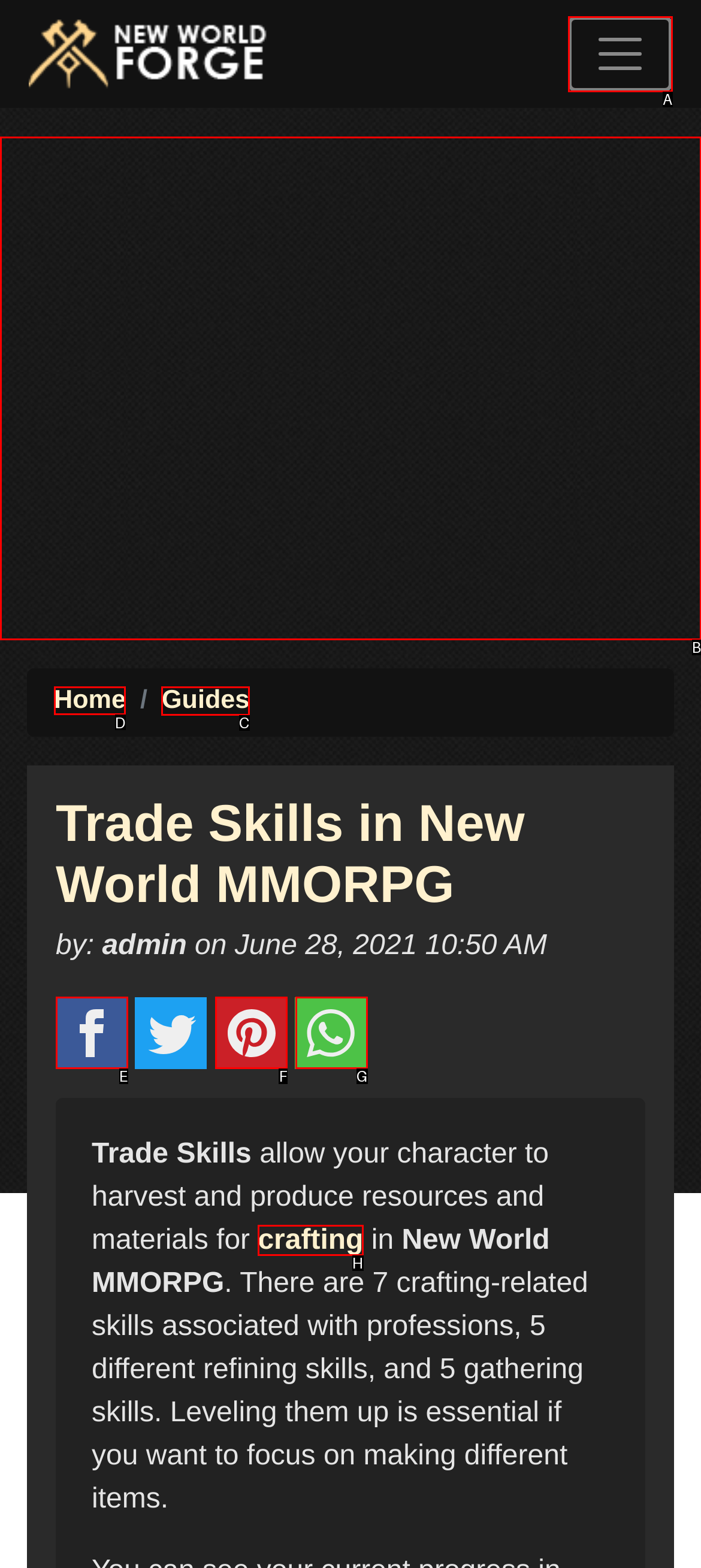Identify the letter of the UI element needed to carry out the task: Visit the Home page
Reply with the letter of the chosen option.

D